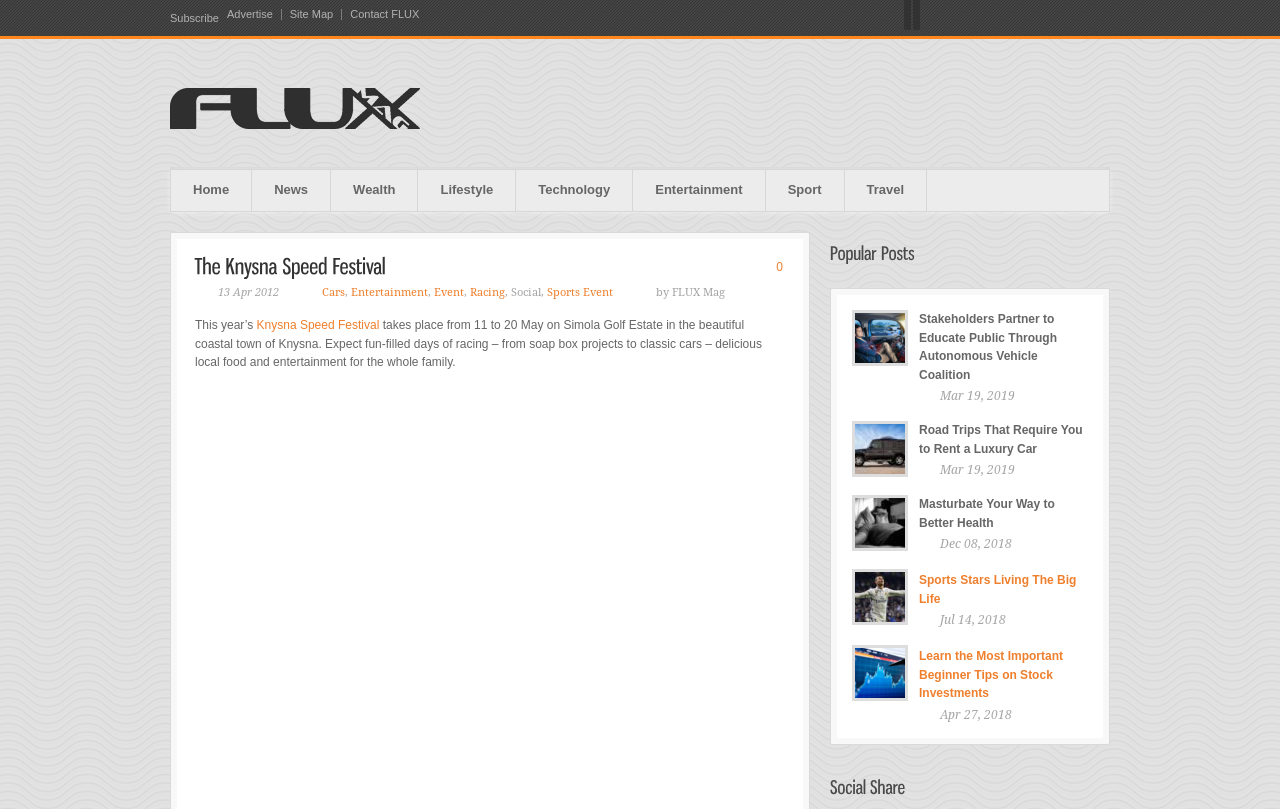Locate the bounding box coordinates of the clickable region necessary to complete the following instruction: "Search for something". Provide the coordinates in the format of four float numbers between 0 and 1, i.e., [left, top, right, bottom].

None